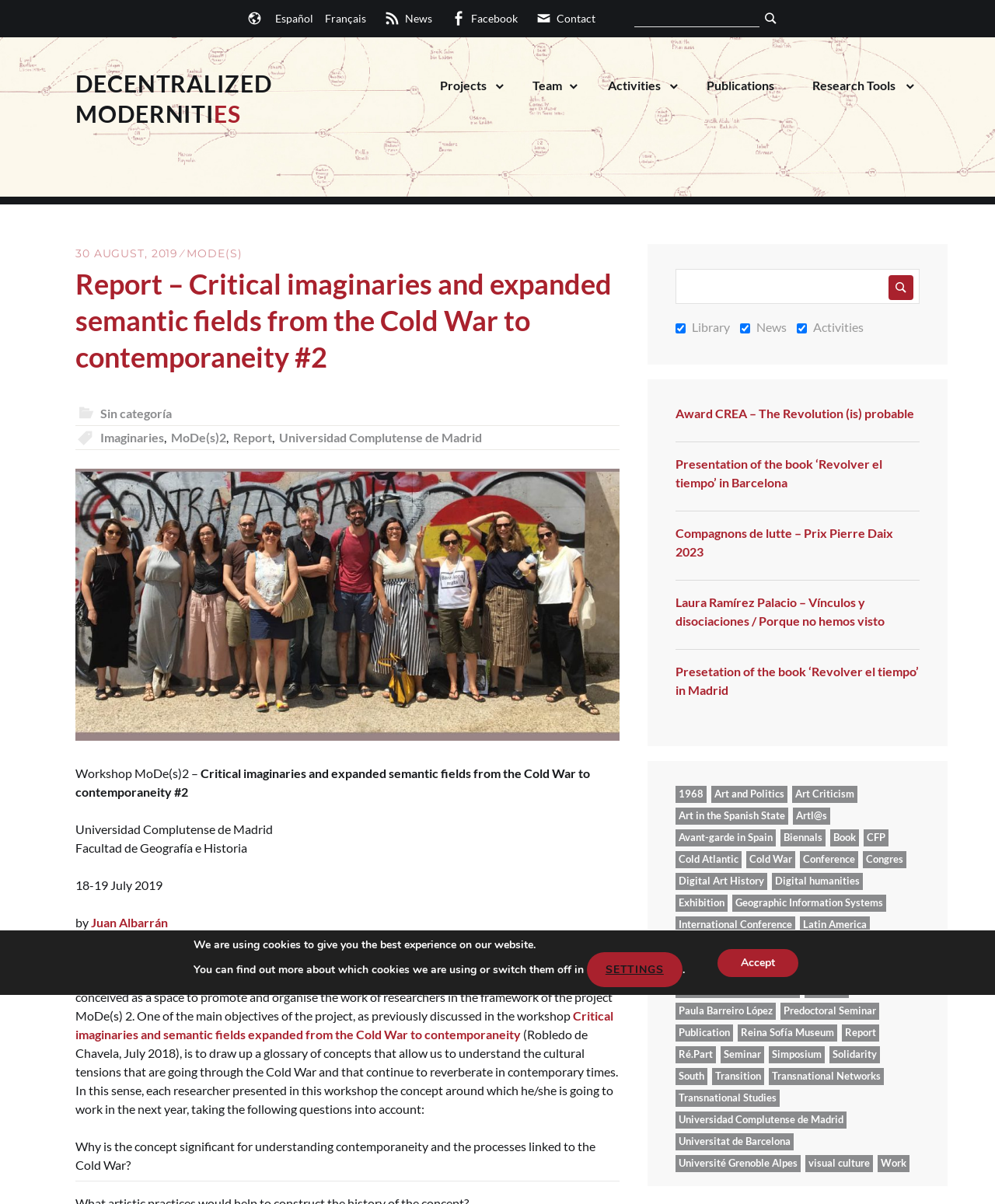Identify the bounding box coordinates of the clickable region necessary to fulfill the following instruction: "Search for news". The bounding box coordinates should be four float numbers between 0 and 1, i.e., [left, top, right, bottom].

[0.679, 0.223, 0.924, 0.28]